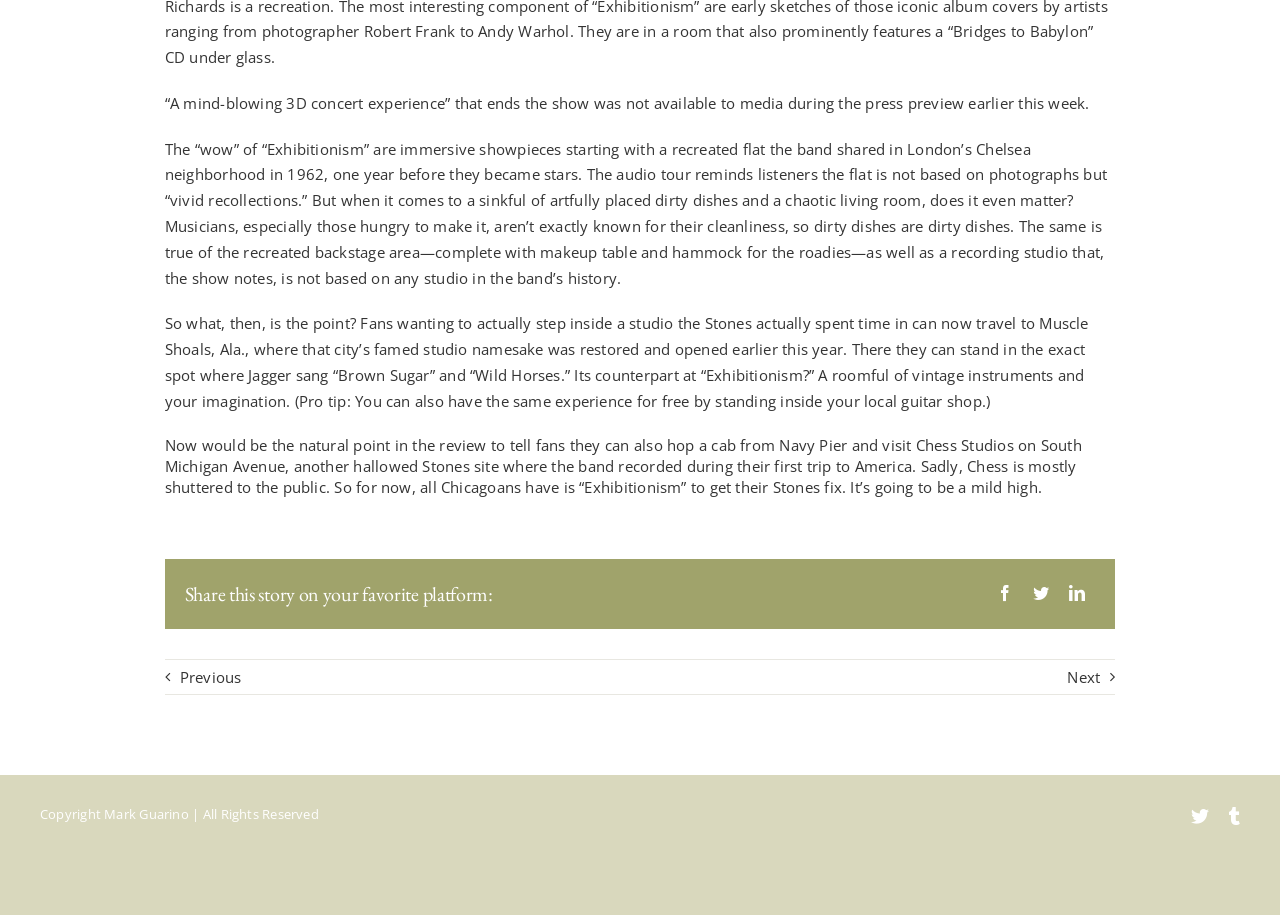Use the details in the image to answer the question thoroughly: 
What is the purpose of the audio tour in the exhibition?

The audio tour is mentioned as providing 'vivid recollections' of the band's flat in London. This suggests that the purpose of the audio tour is to give visitors a more immersive and detailed understanding of the band's history and experiences.